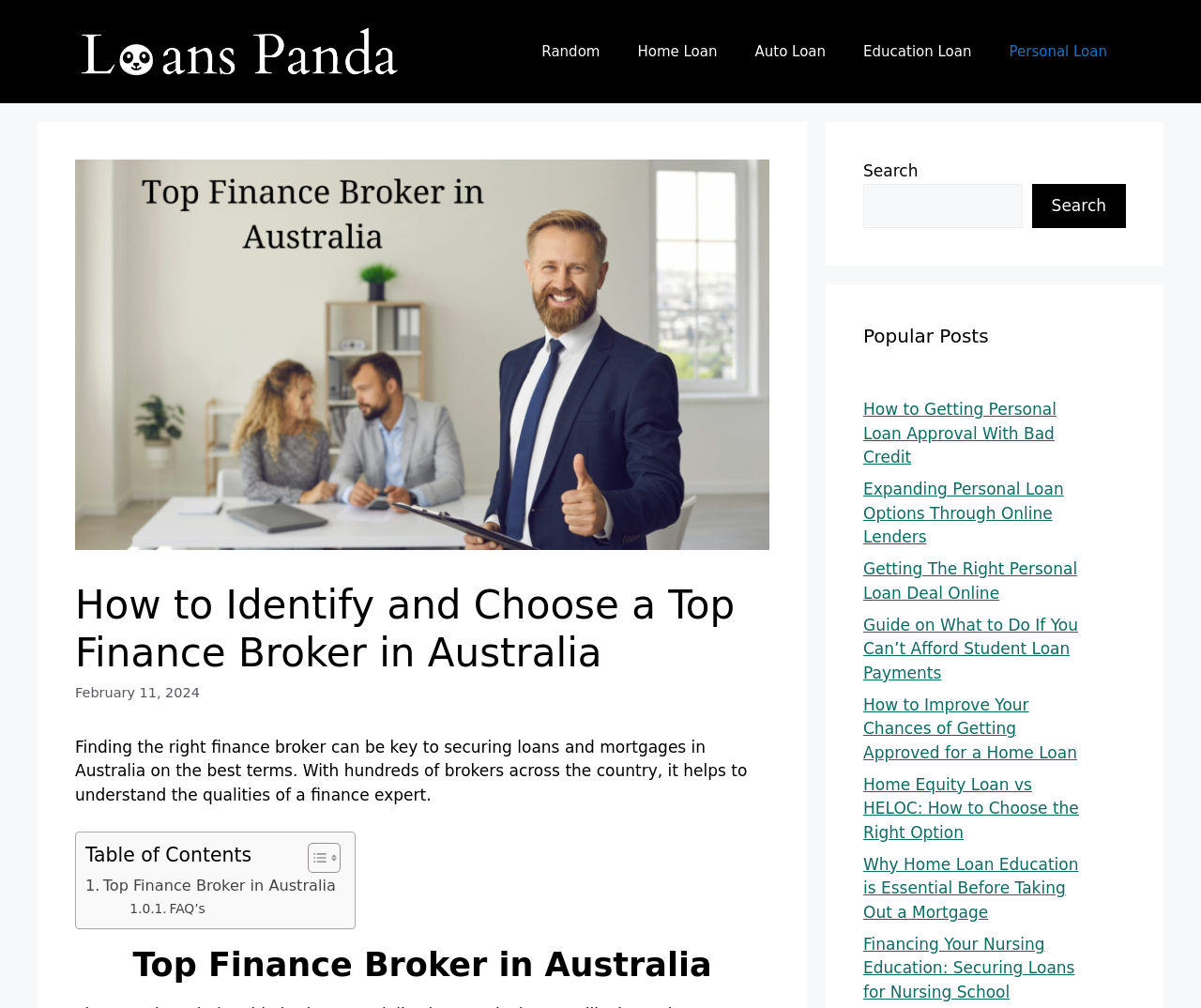Return the bounding box coordinates of the UI element that corresponds to this description: "Top Finance Broker in Australia". The coordinates must be given as four float numbers in the range of 0 and 1, [left, top, right, bottom].

[0.071, 0.867, 0.28, 0.891]